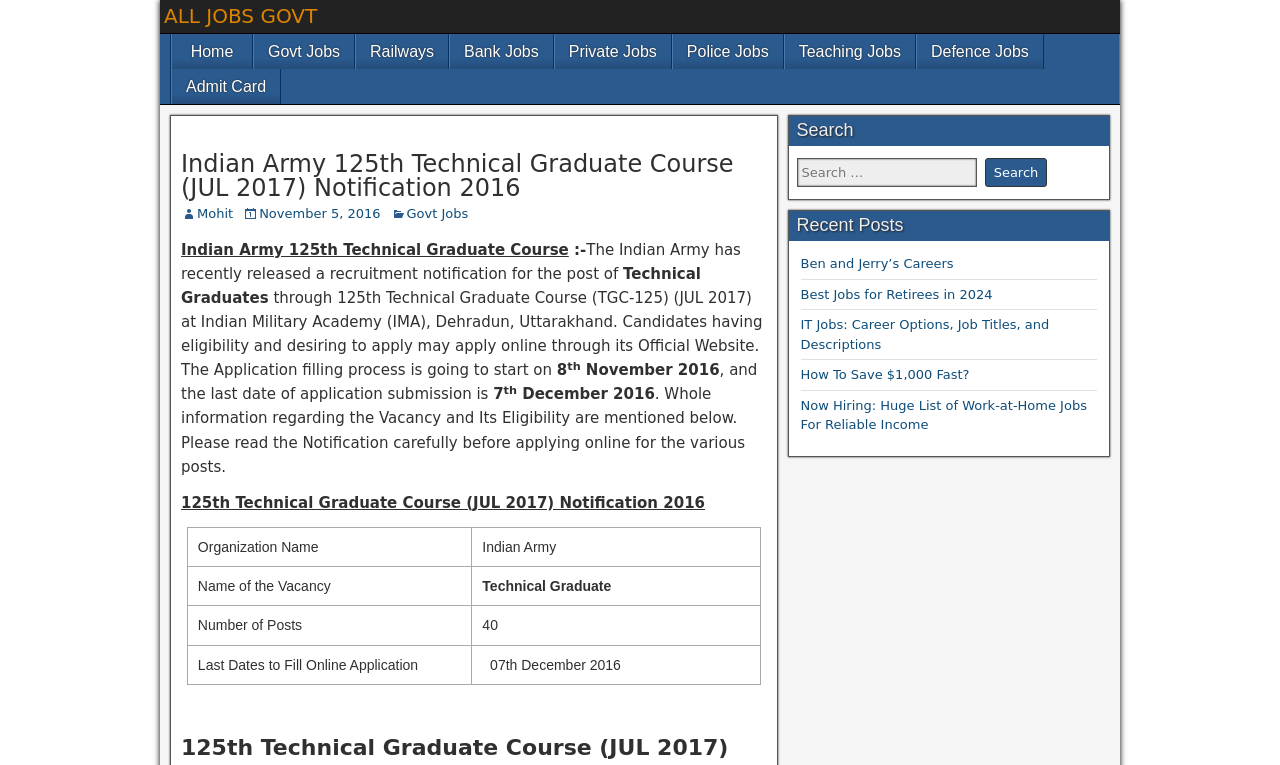Provide a brief response using a word or short phrase to this question:
What is the application filling process start date?

November 2016